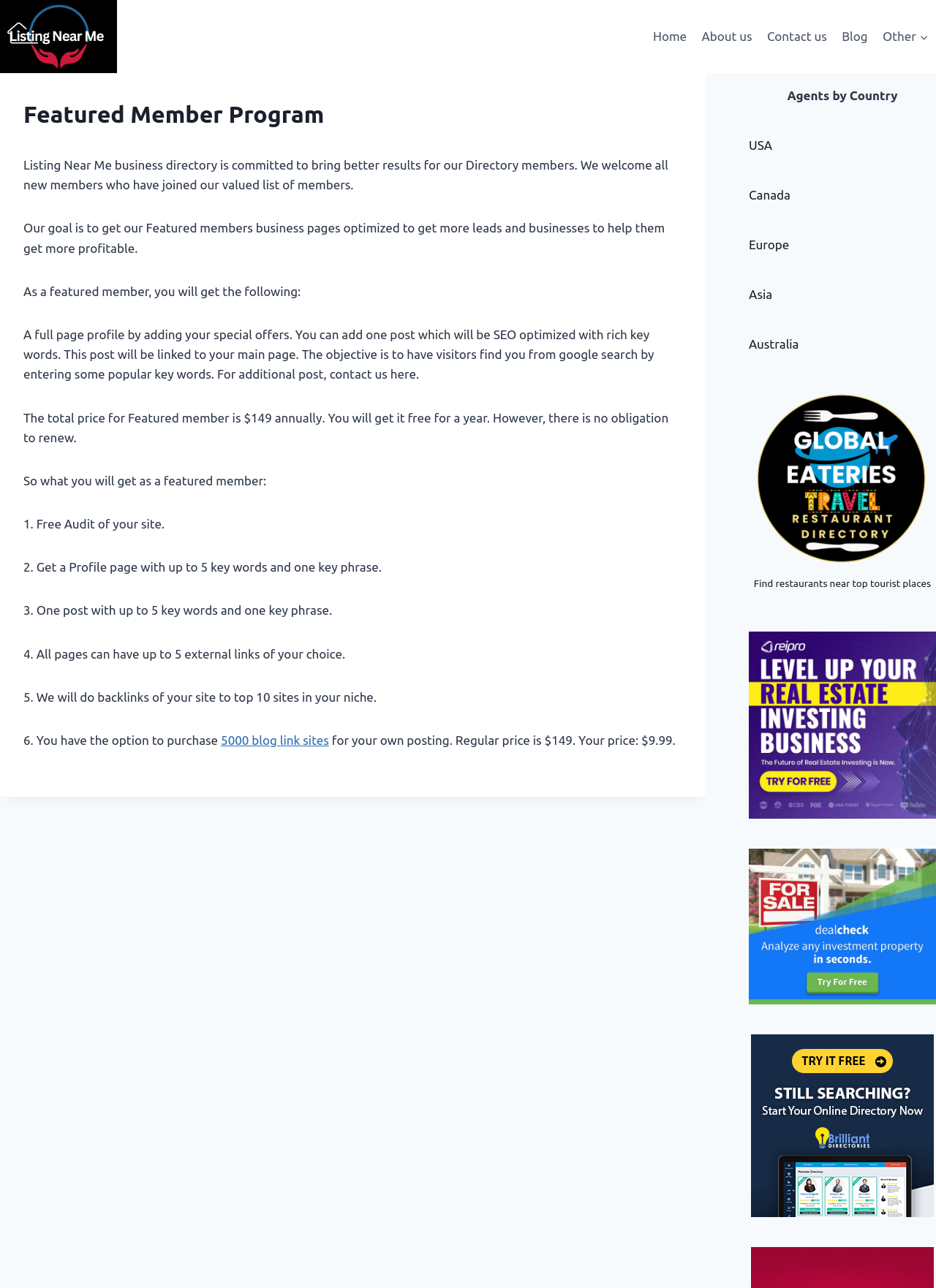What is the link to purchase 5000 blog link sites?
Answer with a single word or phrase by referring to the visual content.

5000 blog link sites